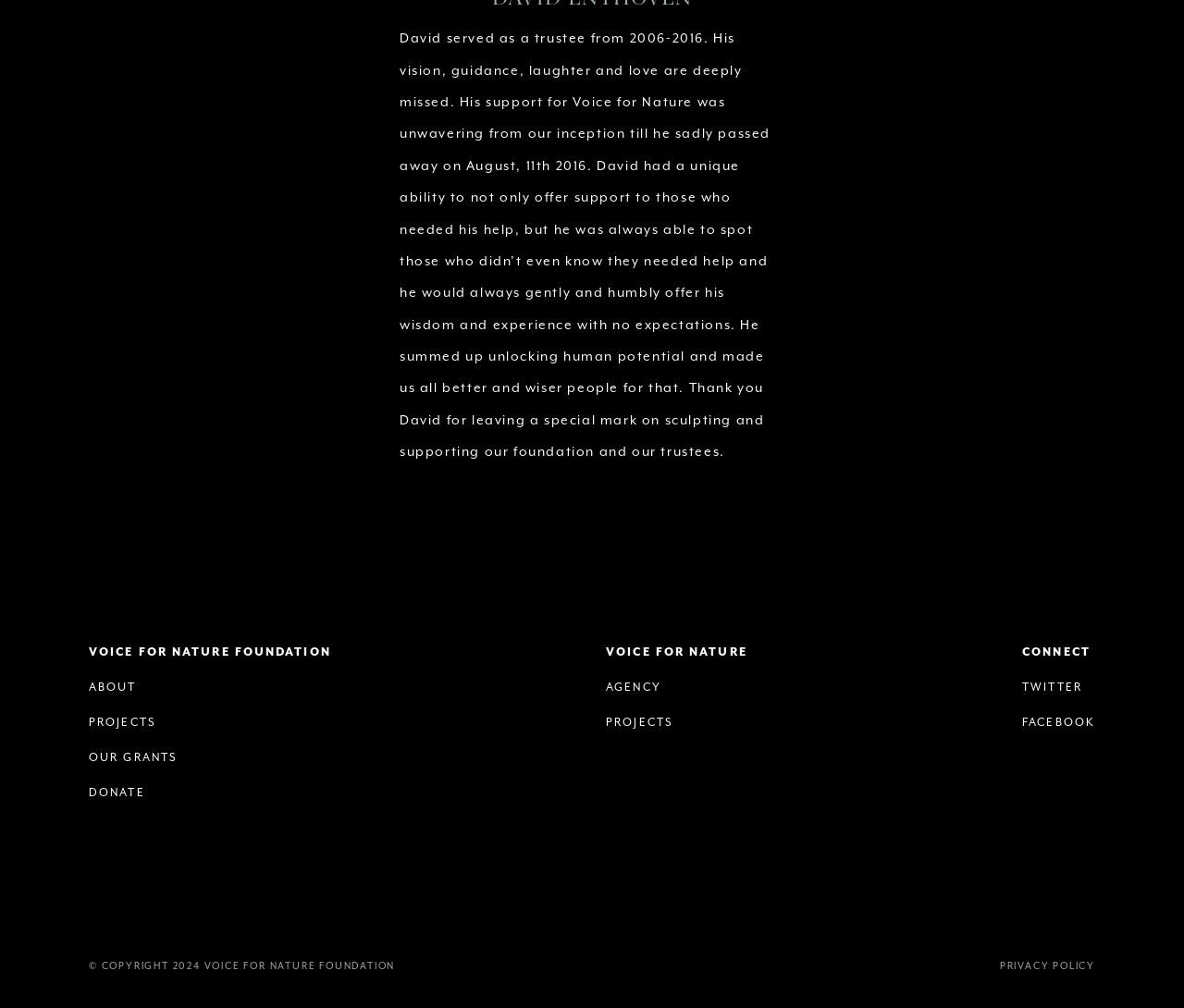Find the bounding box coordinates for the area that must be clicked to perform this action: "explore PROJECTS".

[0.075, 0.703, 0.279, 0.73]